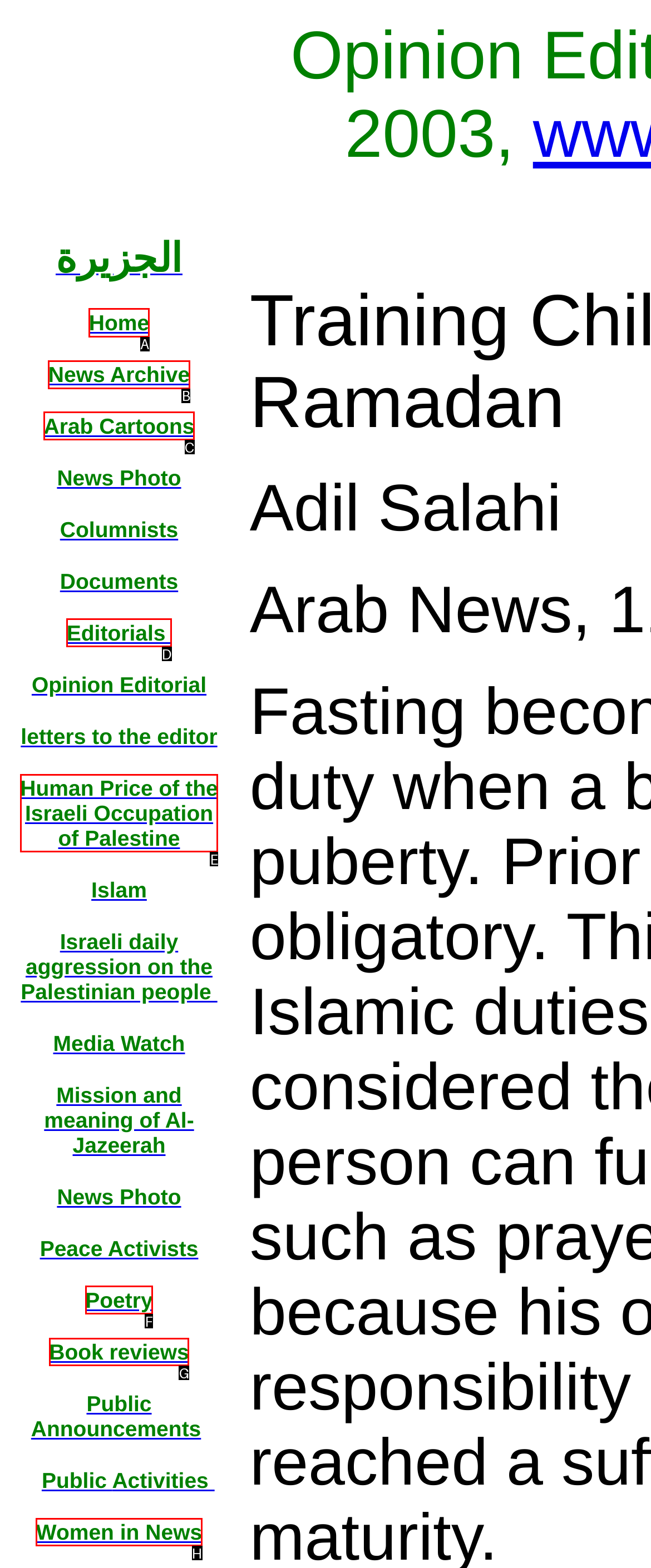To perform the task "Go to the News Archive page", which UI element's letter should you select? Provide the letter directly.

B